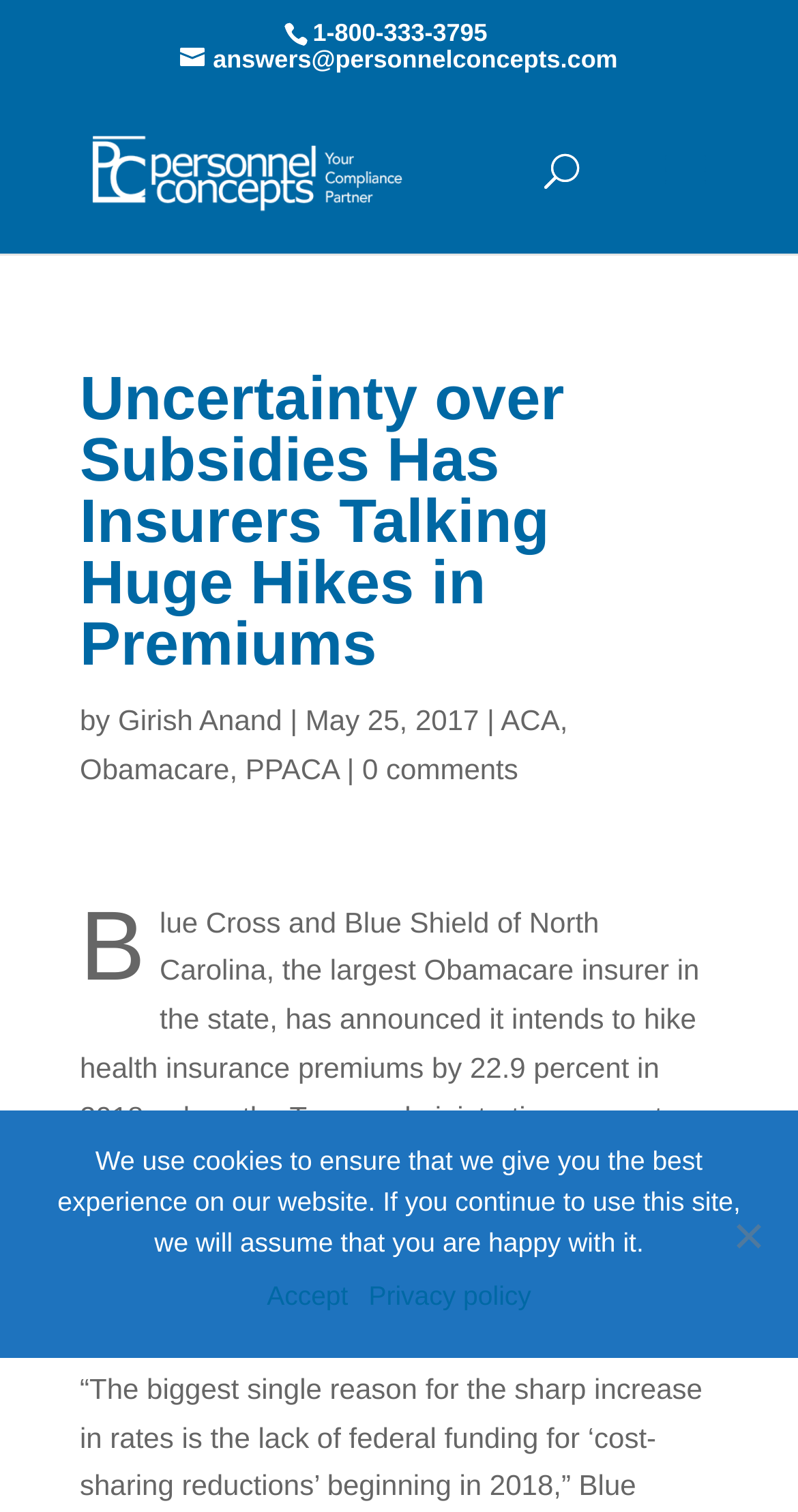Craft a detailed narrative of the webpage's structure and content.

The webpage appears to be a blog post from Personnel Concepts Blog, with a title "Uncertainty over Subsidies Has Insurers Talking Huge Hikes in Premiums". At the top, there are three links: a phone number "1-800-333-3795", an email address "answers@personnelconcepts.com", and the blog name "Personnel Concepts Blog" accompanied by an image. 

Below the top section, there is a search bar with a label "Search for:". The main content of the page starts with a heading "Uncertainty over Subsidies Has Insurers Talking Huge Hikes in Premiums", followed by the author's name "Girish Anand" and the publication date "May 25, 2017". 

The main article discusses Blue Cross and Blue Shield of North Carolina's intention to increase health insurance premiums by 22.9 percent in 2018 unless the Trump administration guarantees to continue cost-sharing reductions. The article also mentions that if the cost-sharing reductions are continued, the rate increase would be 8.8 percent.

At the bottom of the page, there is a cookie notice dialog with a message explaining the use of cookies on the website. The dialog has three links: "Accept", "Privacy policy", and a "No" button.